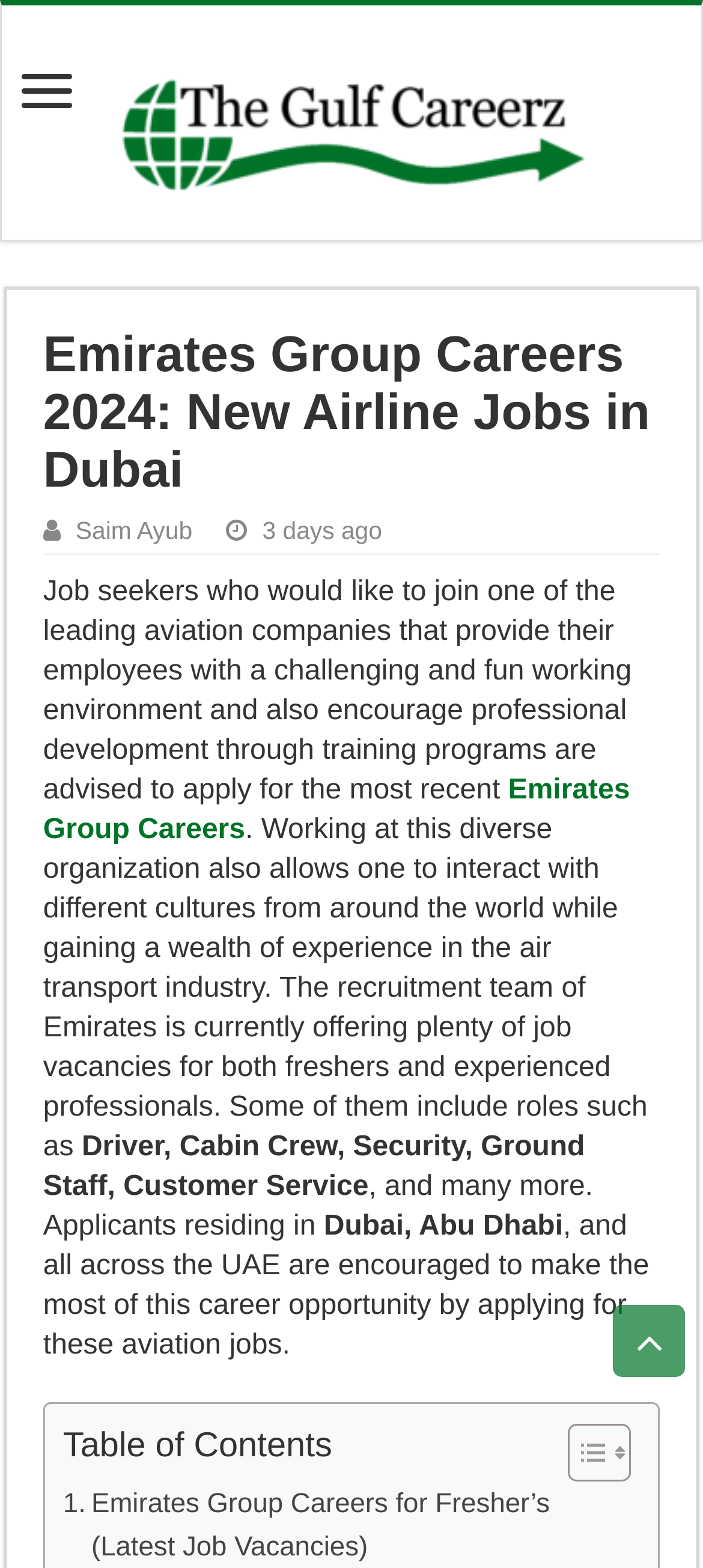Where are the job seekers residing?
Answer the question with a detailed and thorough explanation.

The webpage states that applicants residing in Dubai, Abu Dhabi, and all across the UAE are encouraged to apply for the Emirates Group job vacancies, indicating that the job seekers are residing in these locations.